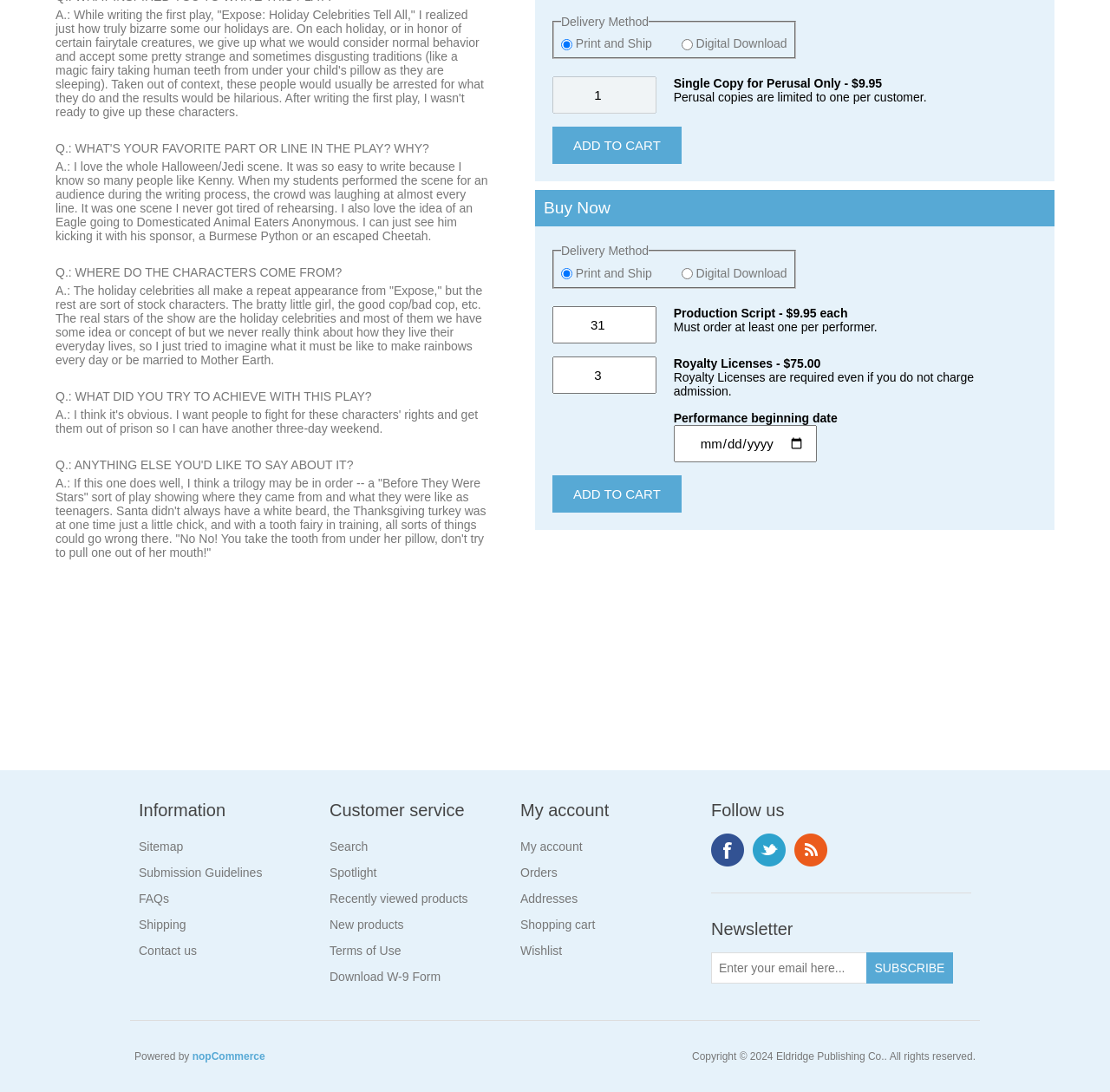Please identify the bounding box coordinates of the element on the webpage that should be clicked to follow this instruction: "Search for a product". The bounding box coordinates should be given as four float numbers between 0 and 1, formatted as [left, top, right, bottom].

None